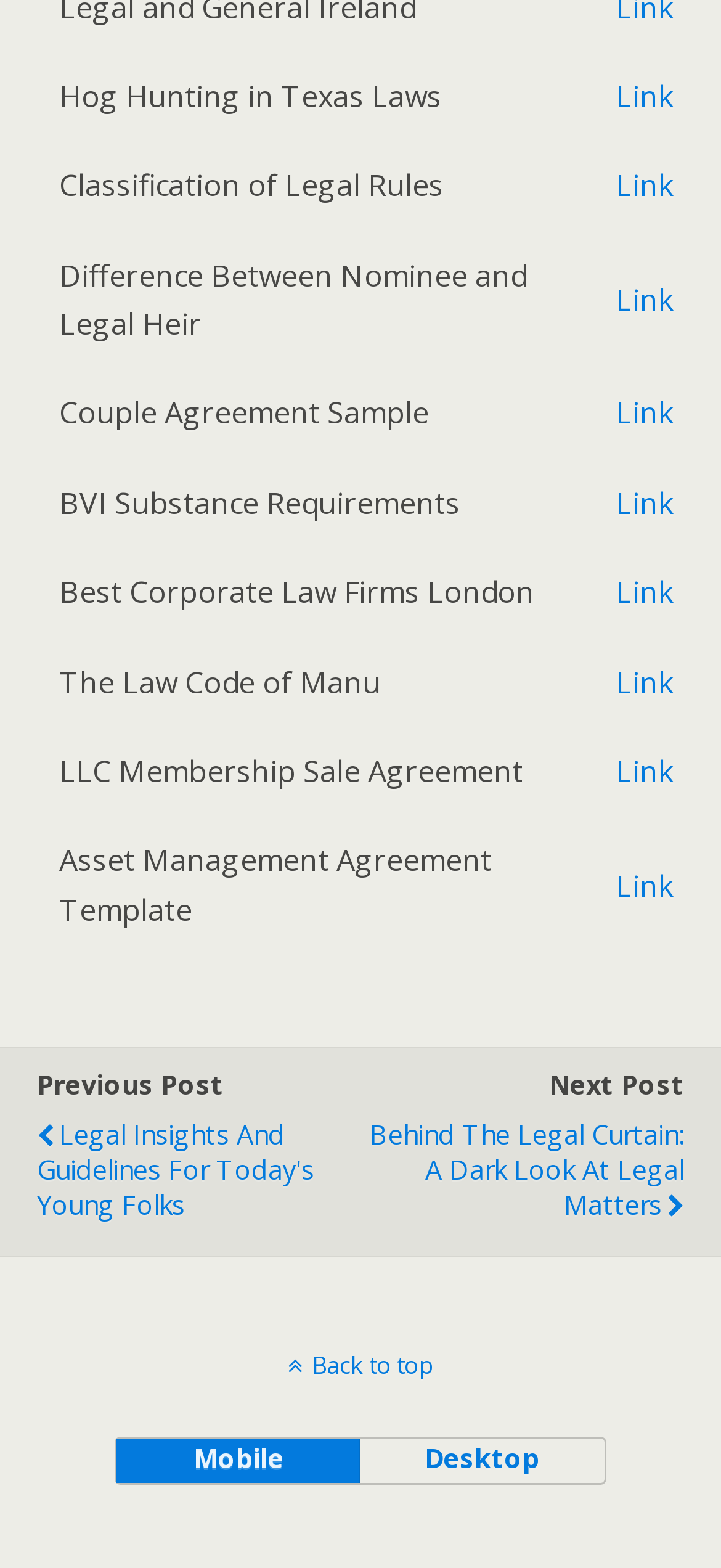What is the title of the first link?
Look at the screenshot and give a one-word or phrase answer.

Hog Hunting in Texas Laws